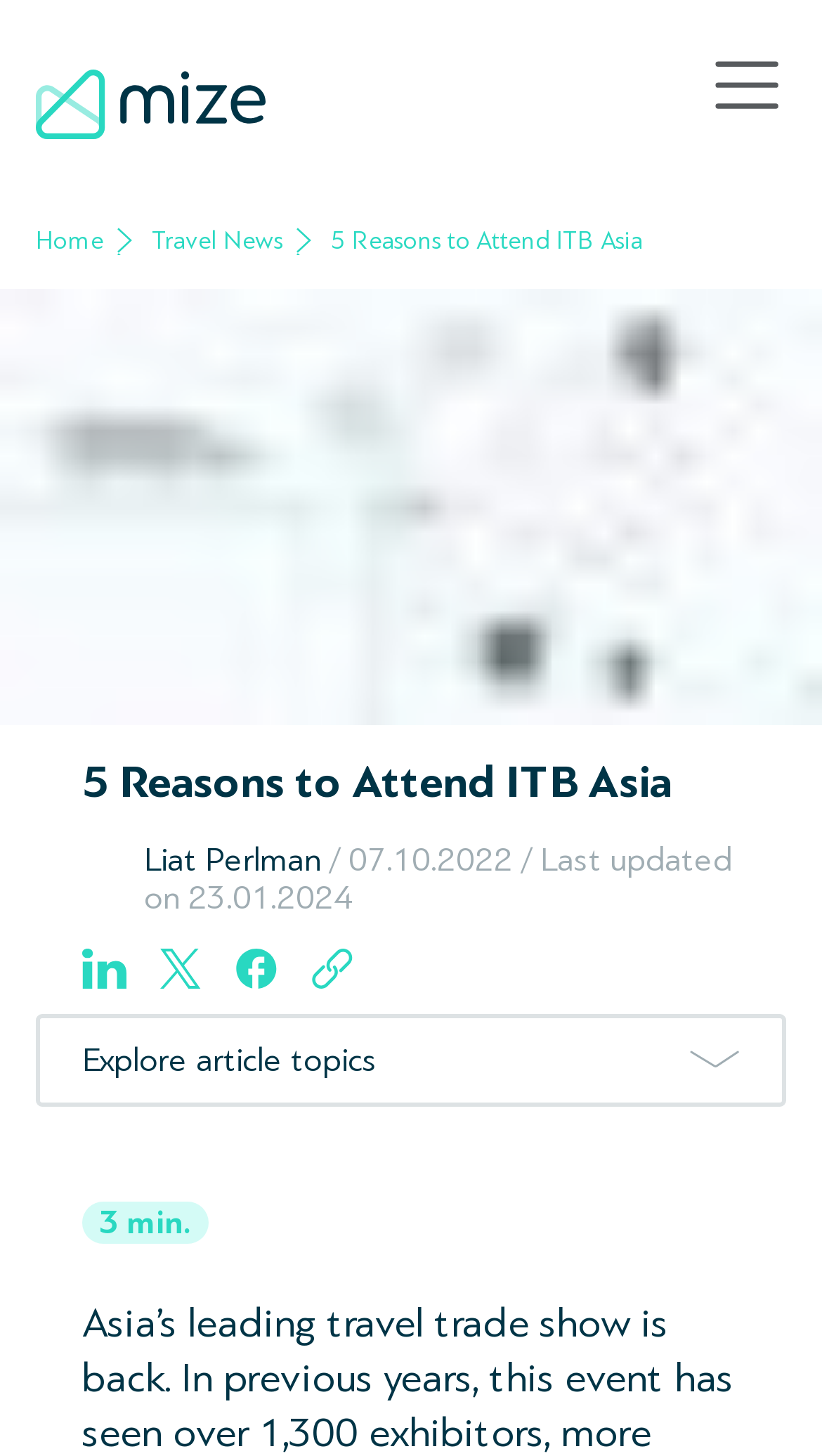Please provide a detailed answer to the question below by examining the image:
How long does it take to read the article?

The reading time can be found in the StaticText '3' and 'min.' which are located at the bottom of the webpage.